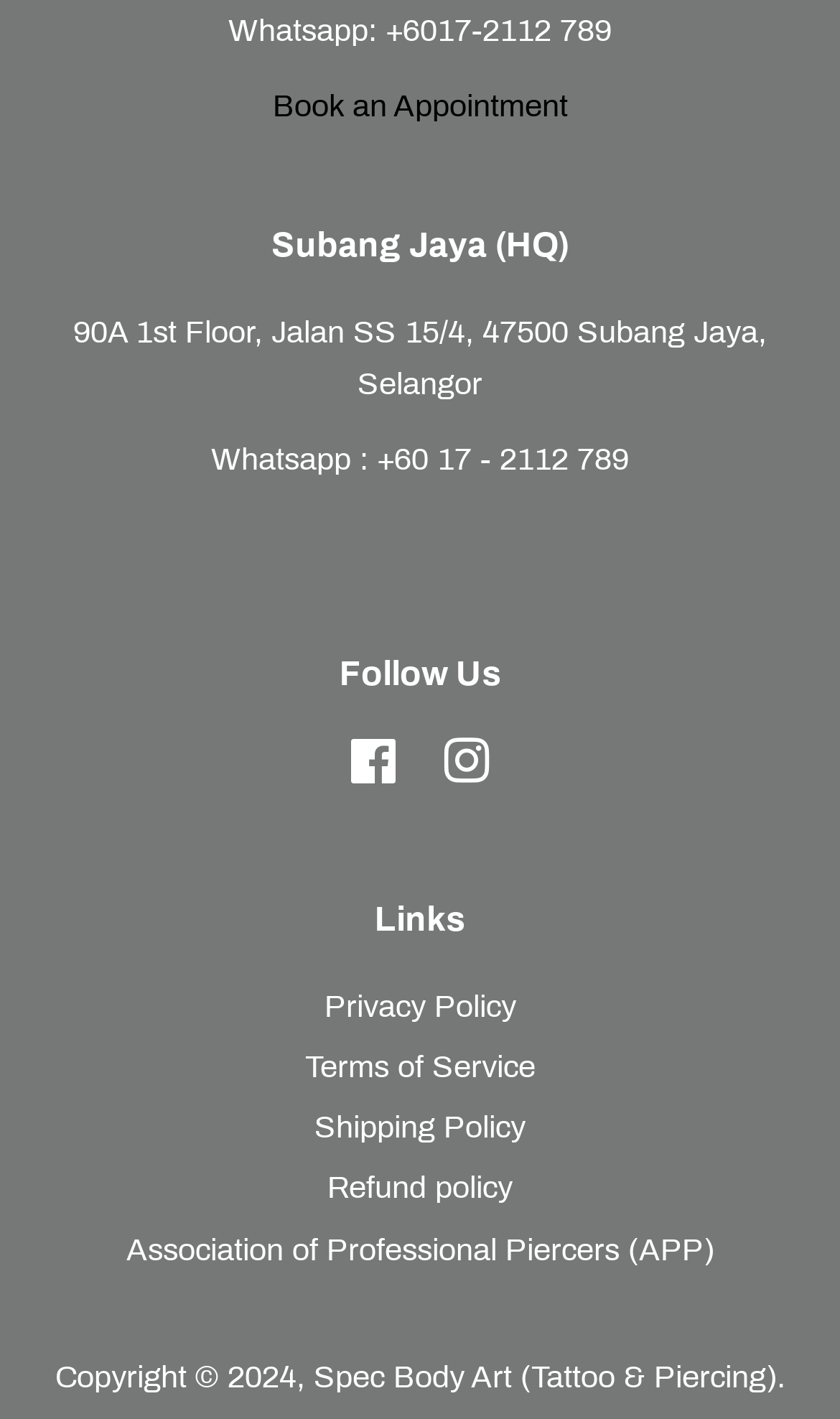Bounding box coordinates are given in the format (top-left x, top-left y, bottom-right x, bottom-right y). All values should be floating point numbers between 0 and 1. Provide the bounding box coordinate for the UI element described as: Association of Professional Piercers (APP)

[0.15, 0.868, 0.85, 0.892]